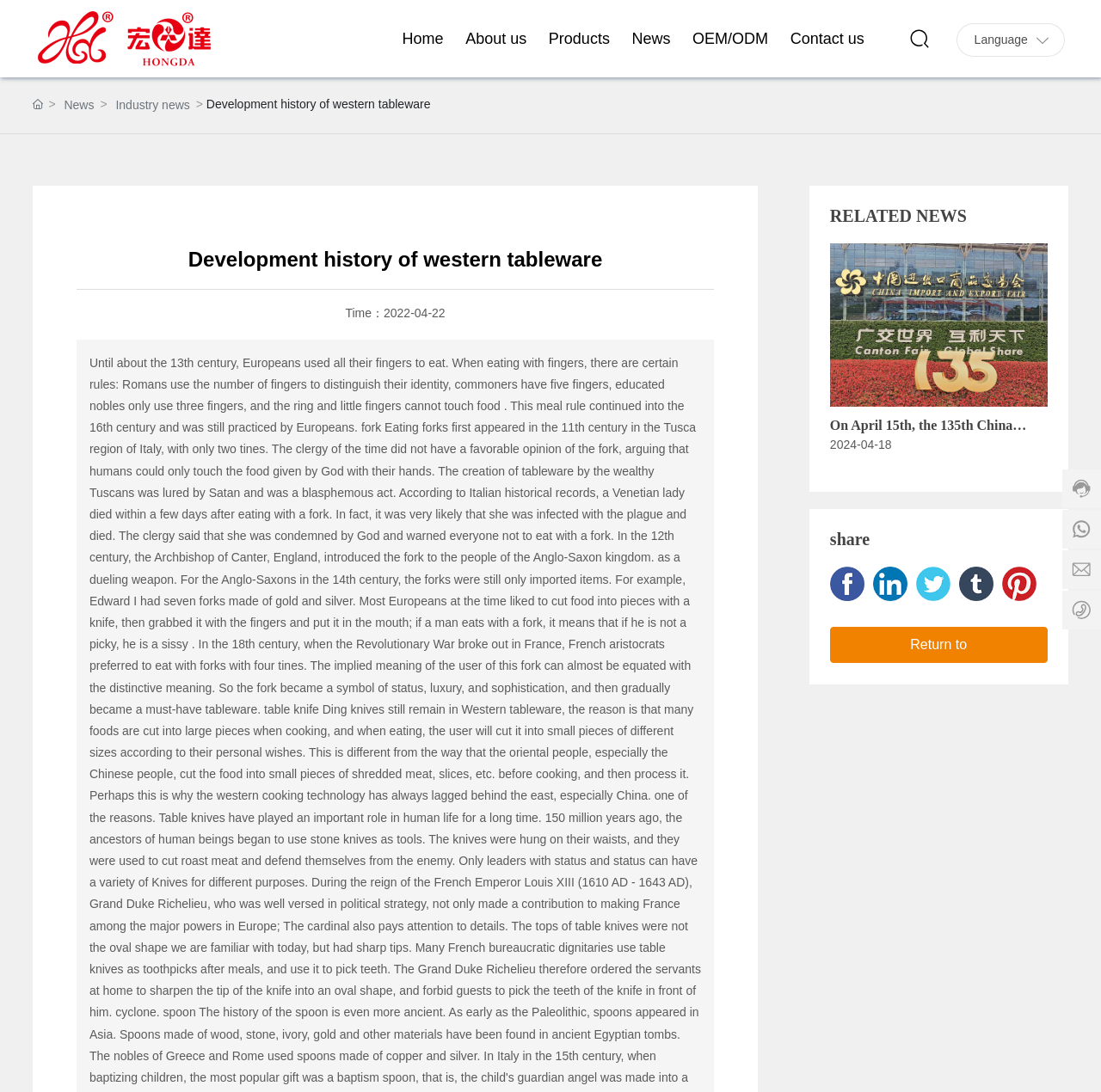Determine the bounding box coordinates for the element that should be clicked to follow this instruction: "Click the News link". The coordinates should be given as four float numbers between 0 and 1, in the format [left, top, right, bottom].

[0.564, 0.0, 0.619, 0.071]